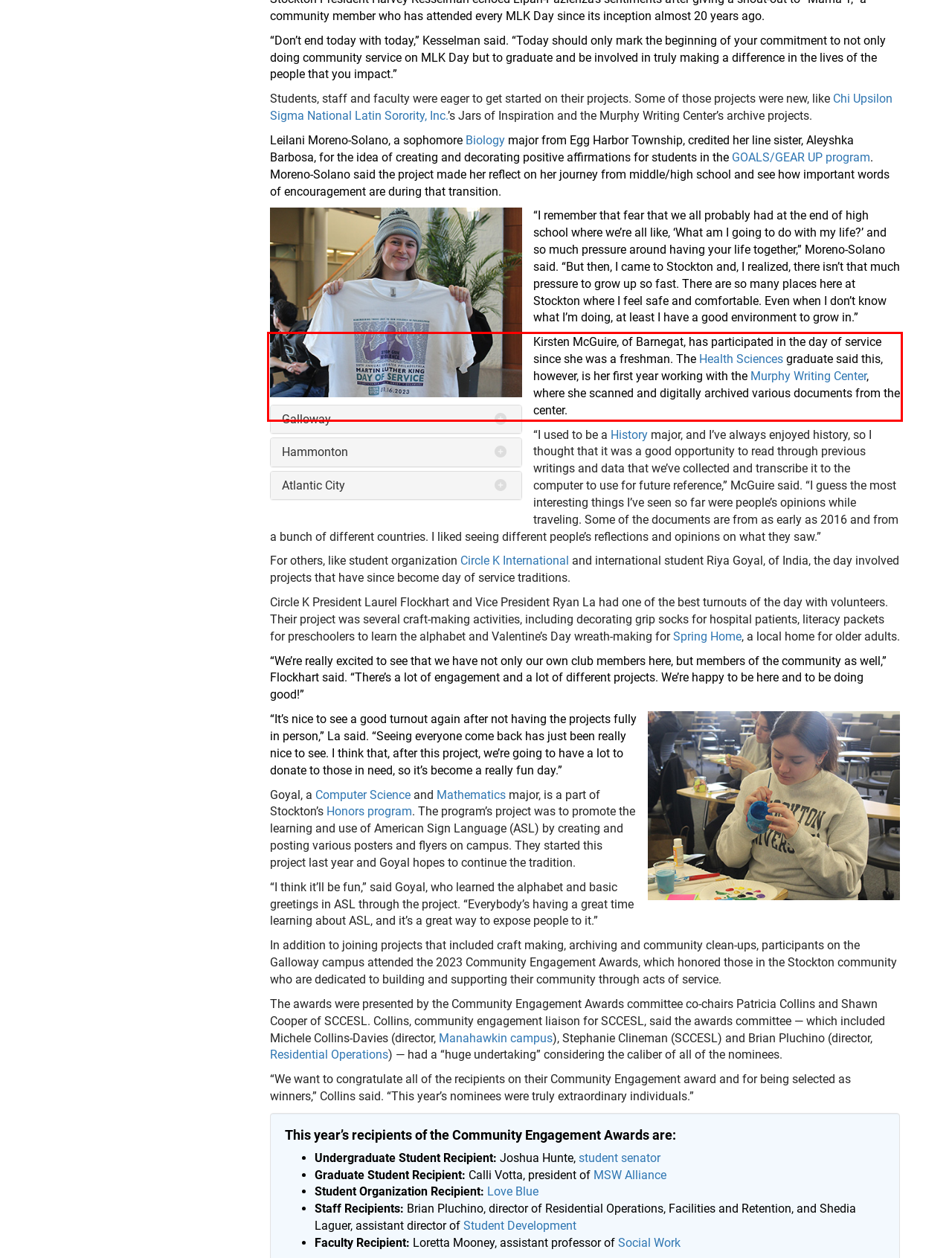In the screenshot of the webpage, find the red bounding box and perform OCR to obtain the text content restricted within this red bounding box.

Kirsten McGuire, of Barnegat, has participated in the day of service since she was a freshman. The Health Sciences graduate said this, however, is her first year working with the Murphy Writing Center, where she scanned and digitally archived various documents from the center.